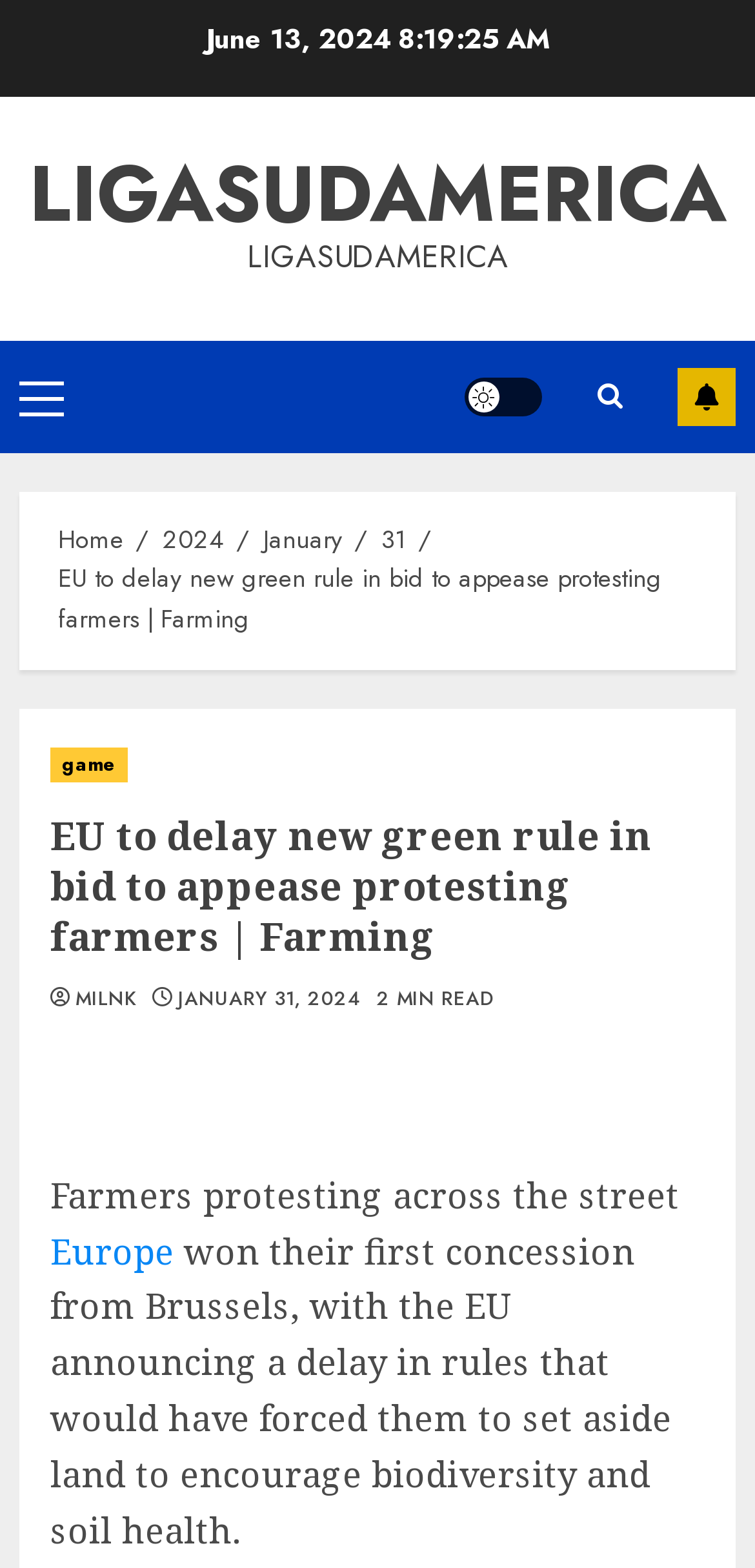Please pinpoint the bounding box coordinates for the region I should click to adhere to this instruction: "Subscribe to the newsletter".

[0.897, 0.234, 0.974, 0.271]